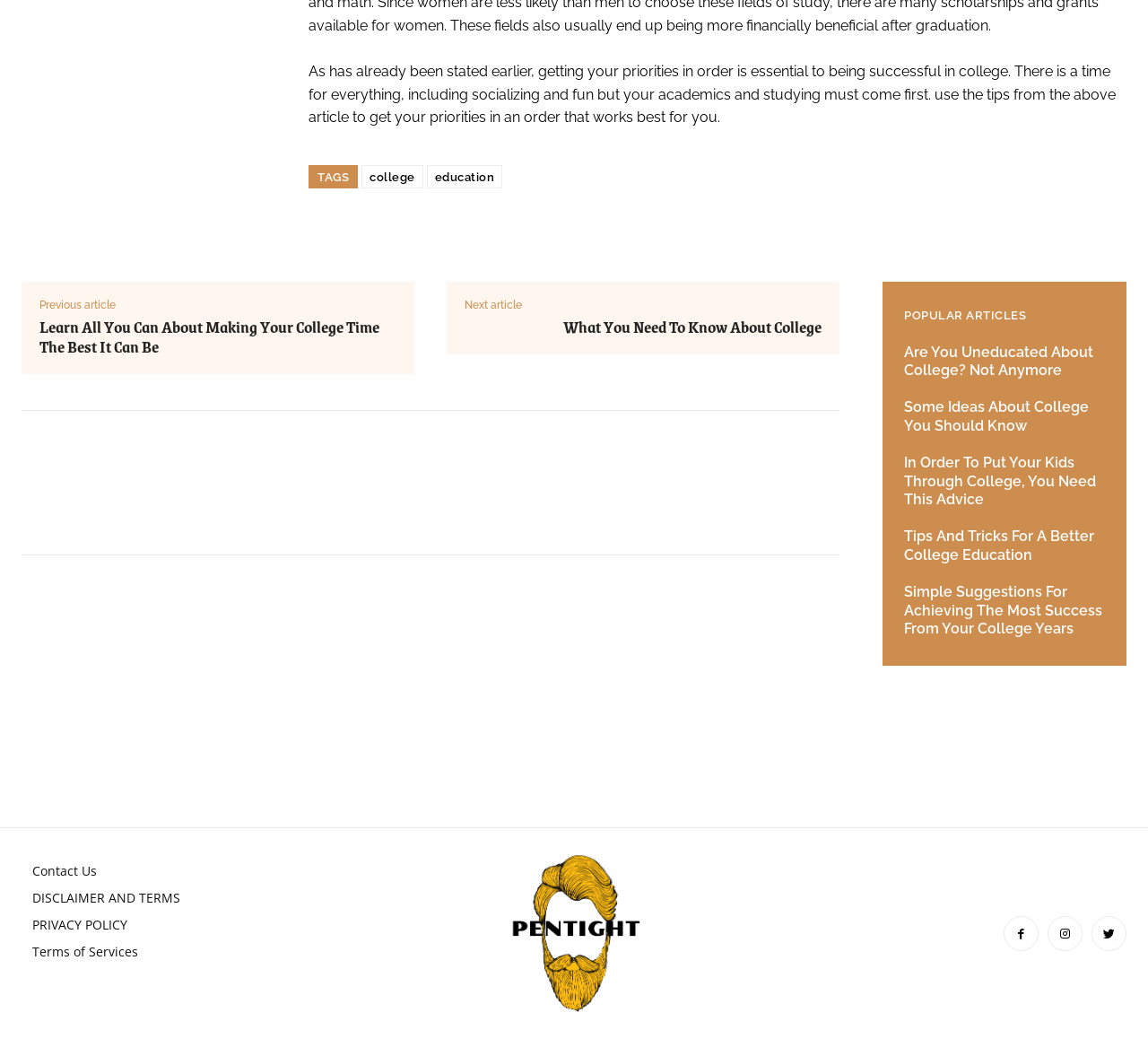Determine the coordinates of the bounding box for the clickable area needed to execute this instruction: "view popular article about are you uneducated about college".

[0.788, 0.33, 0.952, 0.365]